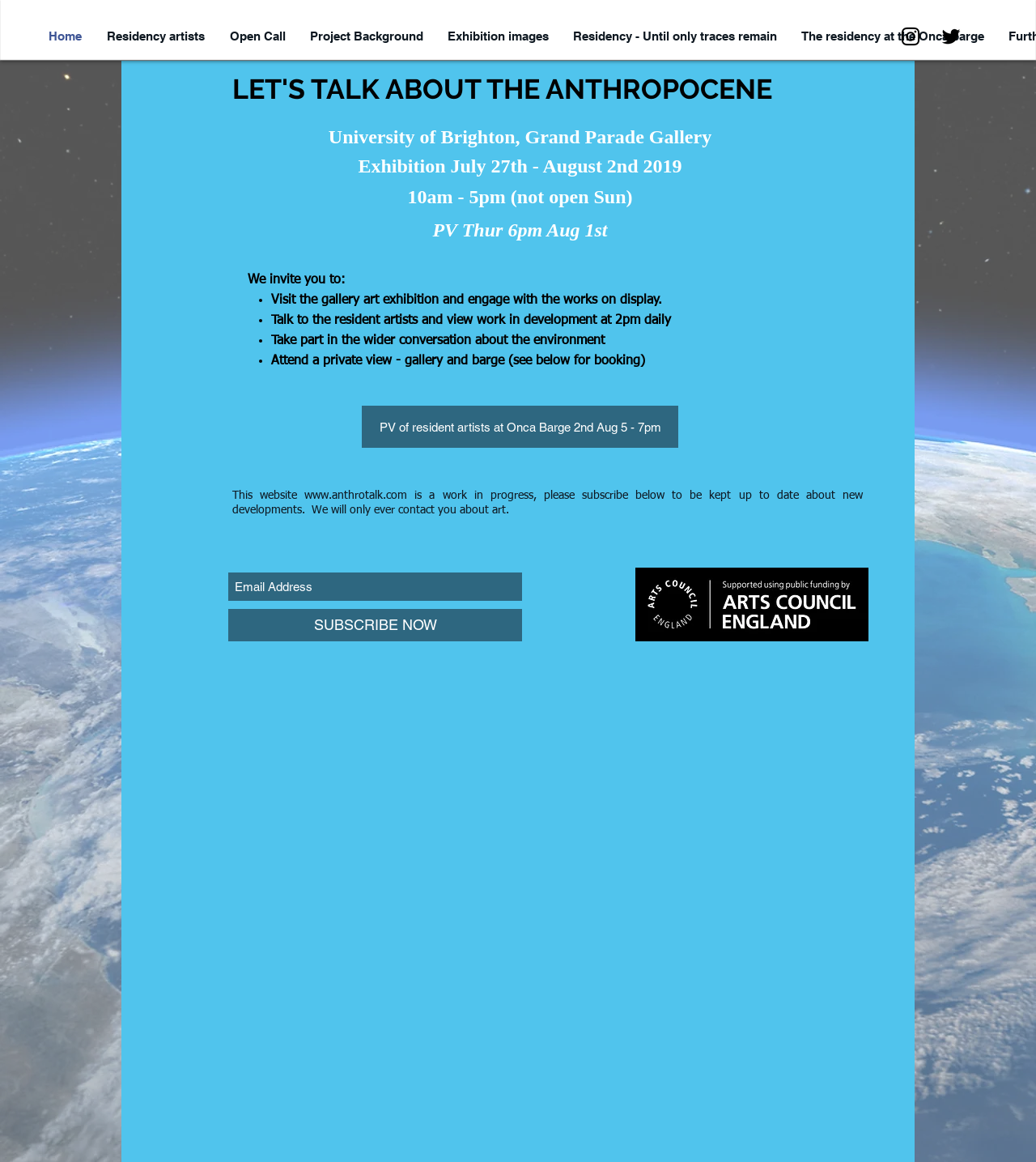Select the bounding box coordinates of the element I need to click to carry out the following instruction: "Click on Home".

[0.035, 0.021, 0.091, 0.042]